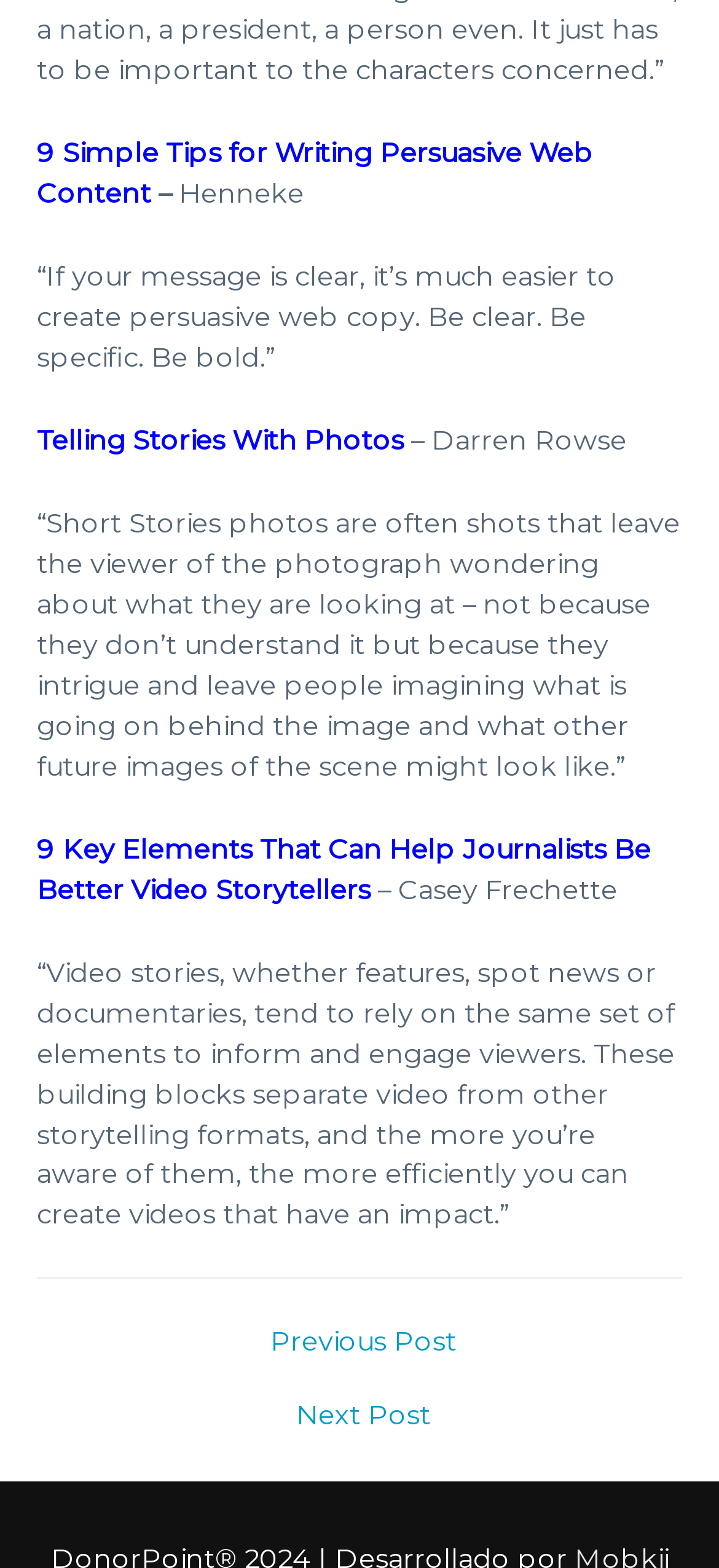Who is the author of the second quote?
Give a one-word or short-phrase answer derived from the screenshot.

Darren Rowse